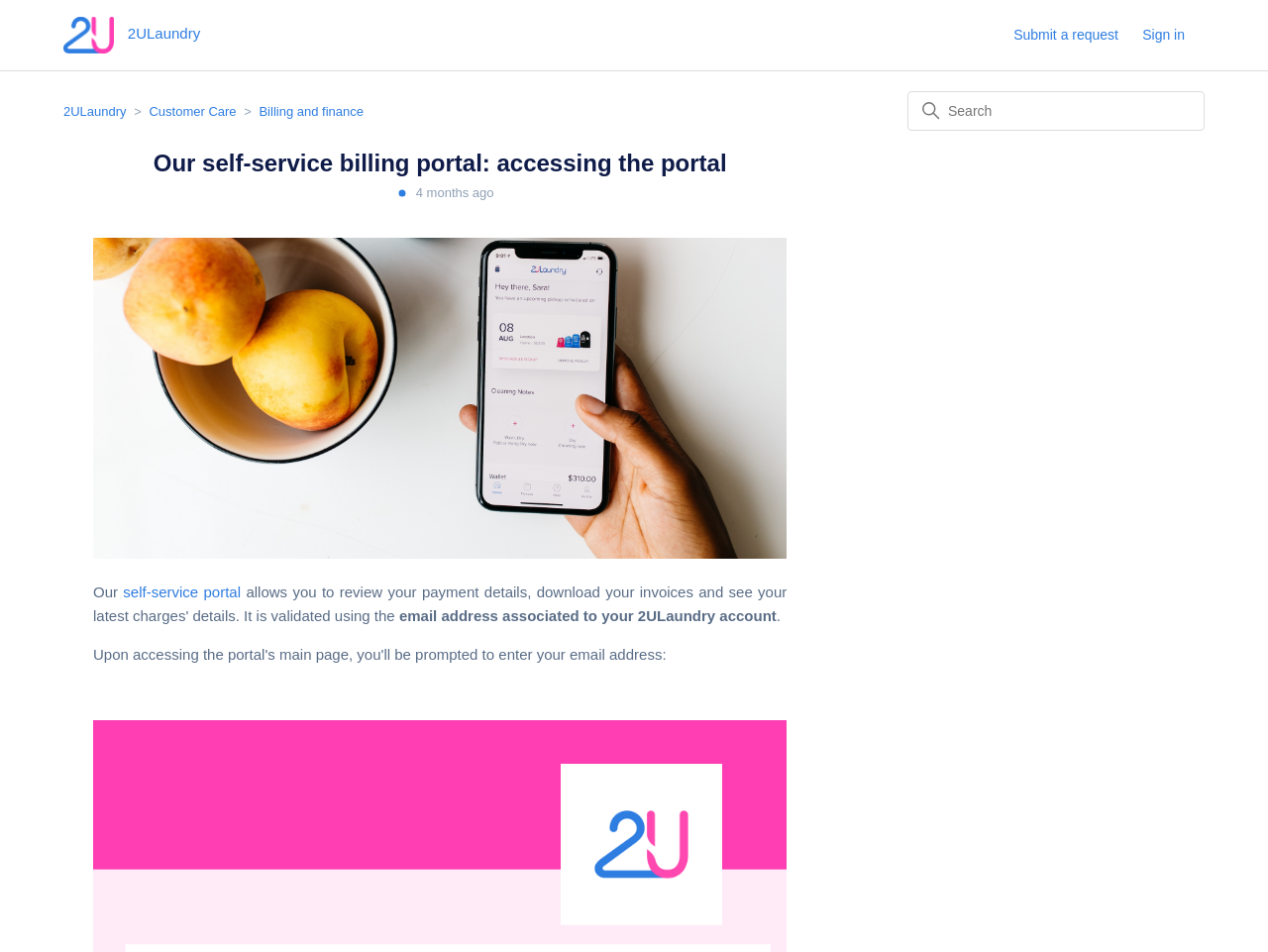Please identify the bounding box coordinates of the element's region that needs to be clicked to fulfill the following instruction: "access billing and finance". The bounding box coordinates should consist of four float numbers between 0 and 1, i.e., [left, top, right, bottom].

[0.189, 0.109, 0.287, 0.125]